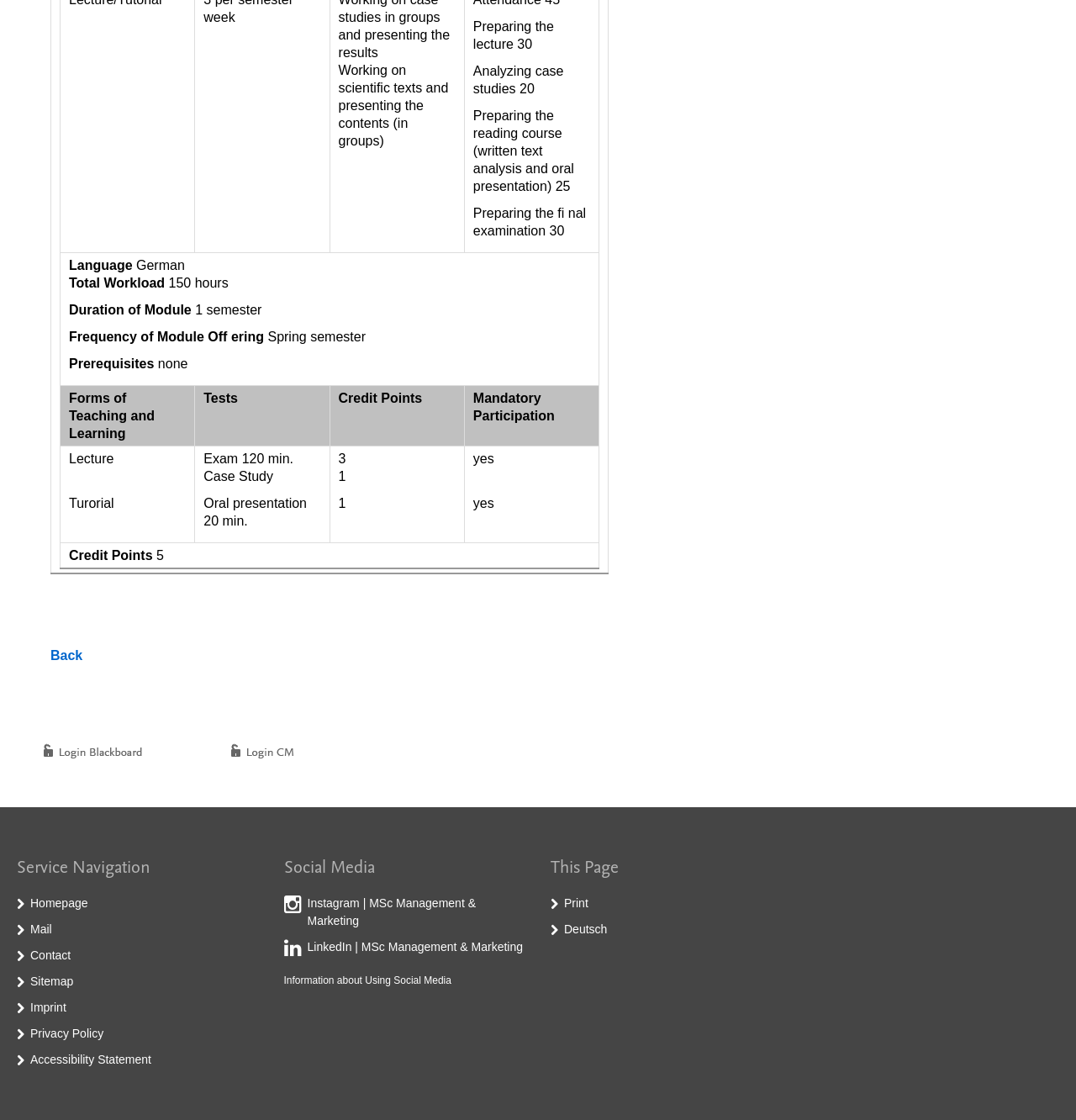Could you please study the image and provide a detailed answer to the question:
What is the duration of the exam in the module?

The duration of the exam in the module can be found in the third row of the grid, which states 'Exam 120 min. Case Study Oral presentation 20 min'.